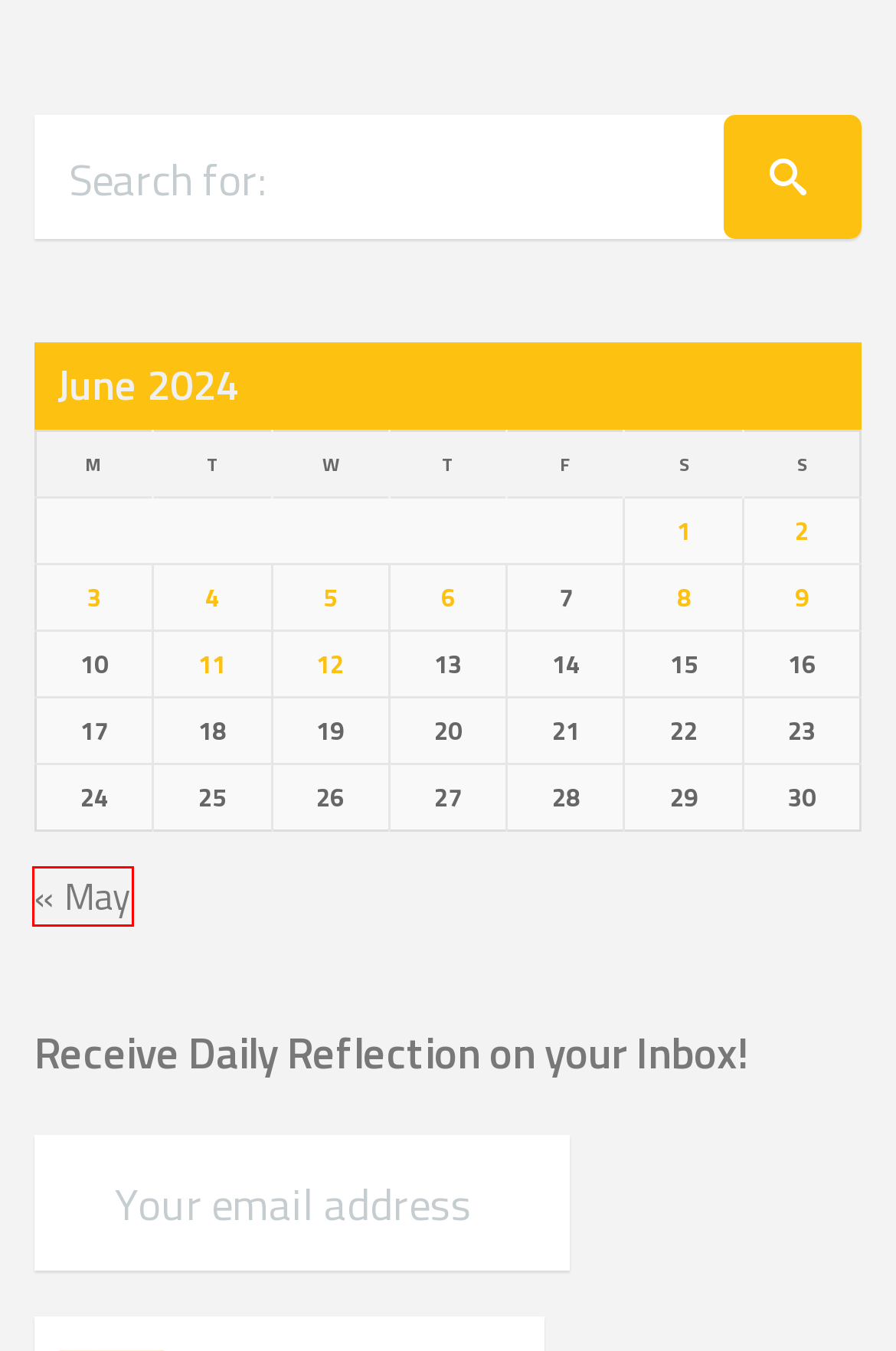You have a screenshot of a webpage with a red bounding box around an element. Select the webpage description that best matches the new webpage after clicking the element within the red bounding box. Here are the descriptions:
A. May 2024 - Reflections of Peter
B. June 4, 2024 - Reflections of Peter
C. June 2, 2024 - Reflections of Peter
D. June 12, 2024 - Reflections of Peter
E. June 6, 2024 - Reflections of Peter
F. June 5, 2024 - Reflections of Peter
G. June 11, 2024 - Reflections of Peter
H. June 9, 2024 - Reflections of Peter

A